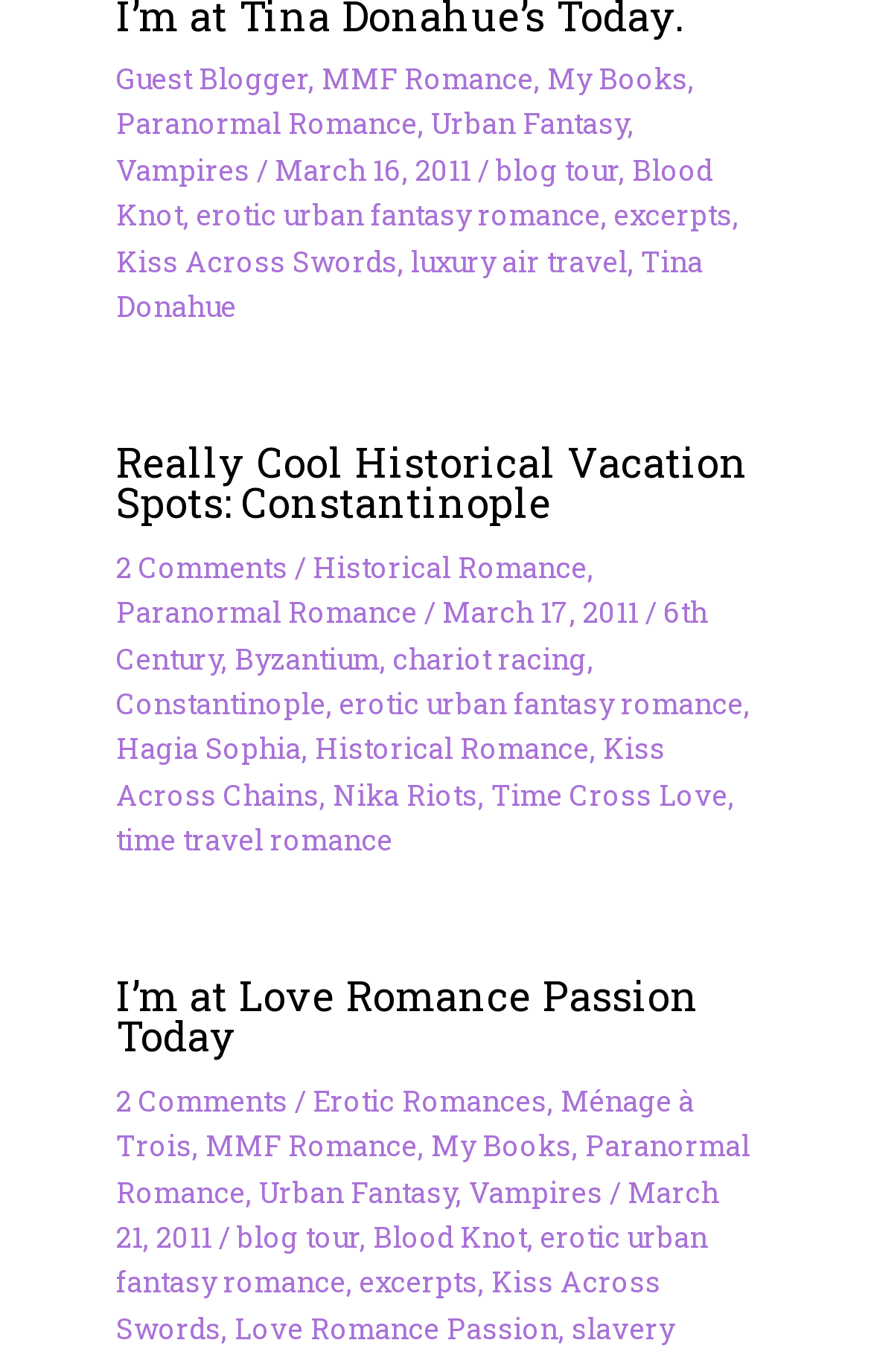What type of romance is mentioned in the second article?
Please look at the screenshot and answer using one word or phrase.

Erotic Romances